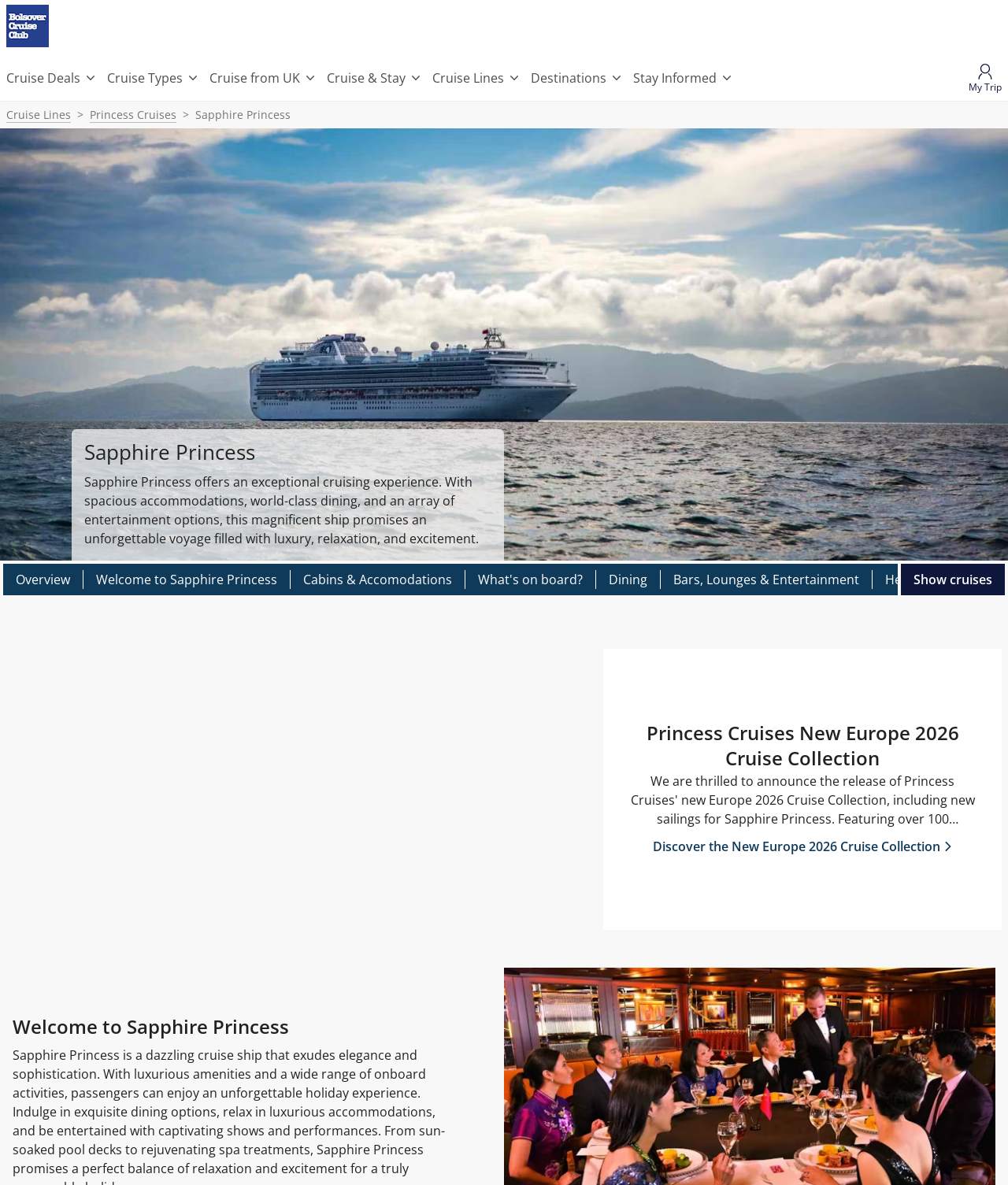Determine the bounding box coordinates of the target area to click to execute the following instruction: "Show cruises."

[0.894, 0.475, 0.997, 0.502]